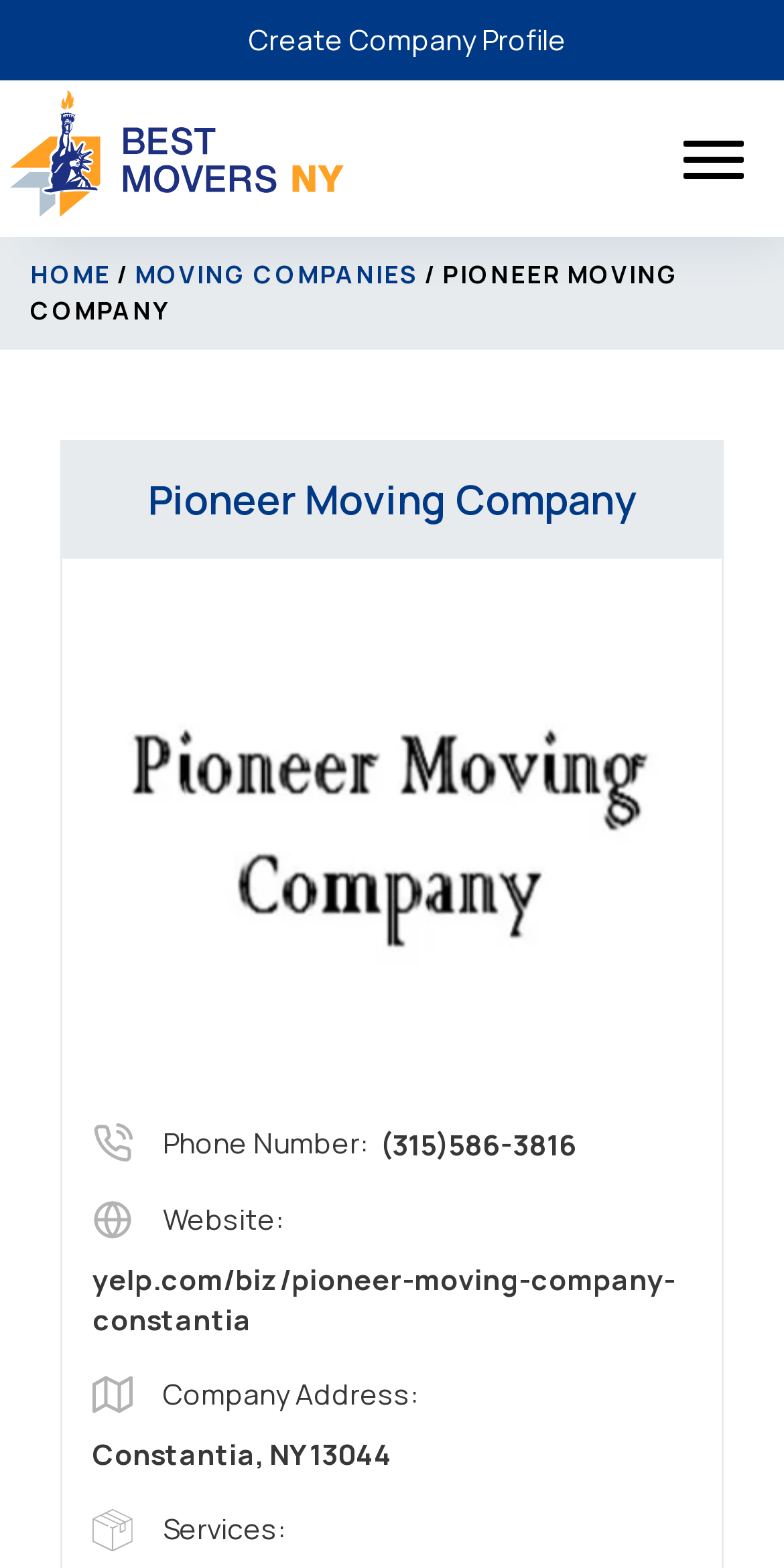What is the logo of Pioneer Moving Company?
Using the image, give a concise answer in the form of a single word or short phrase.

Pioneer Moving Company logo